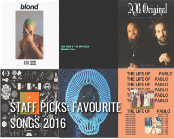Provide a comprehensive description of the image.

The image features a collage of album covers alongside a text overlay that reads "STAFF PICKS: FAVOURITE SONGS 2016." Each album cover represents a selection of music that staff members favored throughout the year 2016. The covers include notable albums like Frank Ocean's "Blond," showcasing a minimalist design with a portrait and bold color palette, as well as "A.B. Original," reflecting a collaboration focused on Indigenous Australian music. This visual arrangement highlights the diverse range of musical styles celebrated by the staff, providing a glimpse into the soundtracks that resonated with them during that year. The layout is thoughtfully designed to attract attention and spark interest in the featured songs.